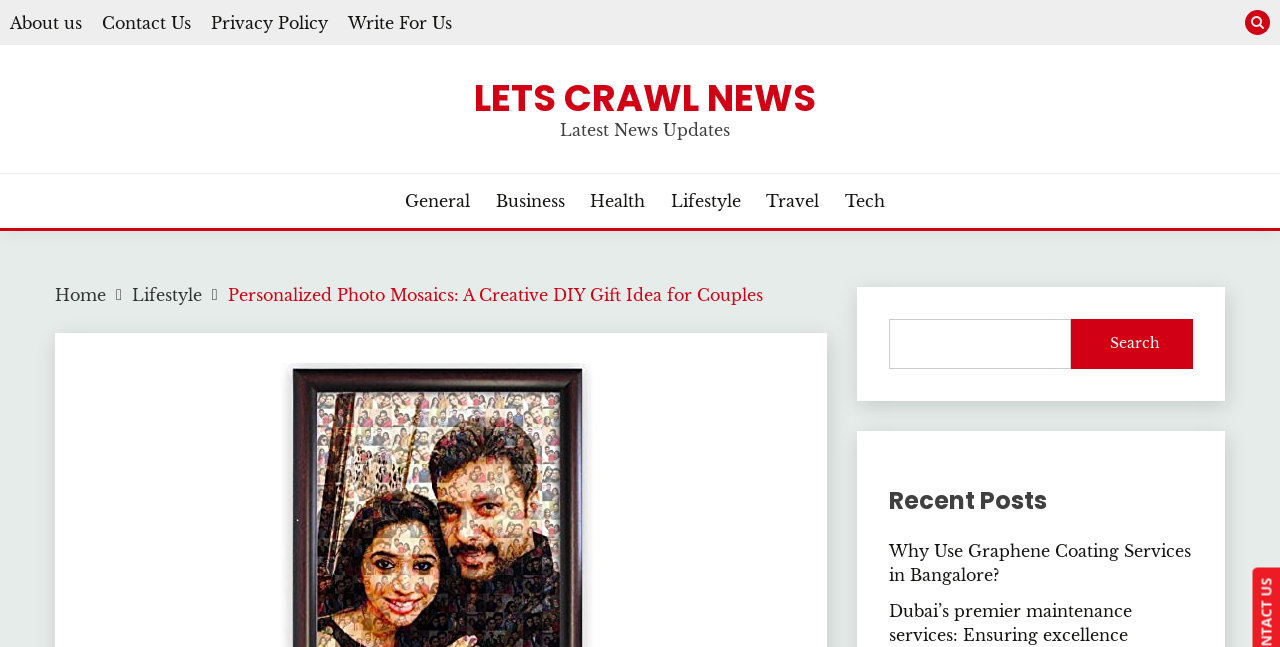Find and provide the bounding box coordinates for the UI element described here: "Privacy Policy". The coordinates should be given as four float numbers between 0 and 1: [left, top, right, bottom].

[0.165, 0.019, 0.256, 0.05]